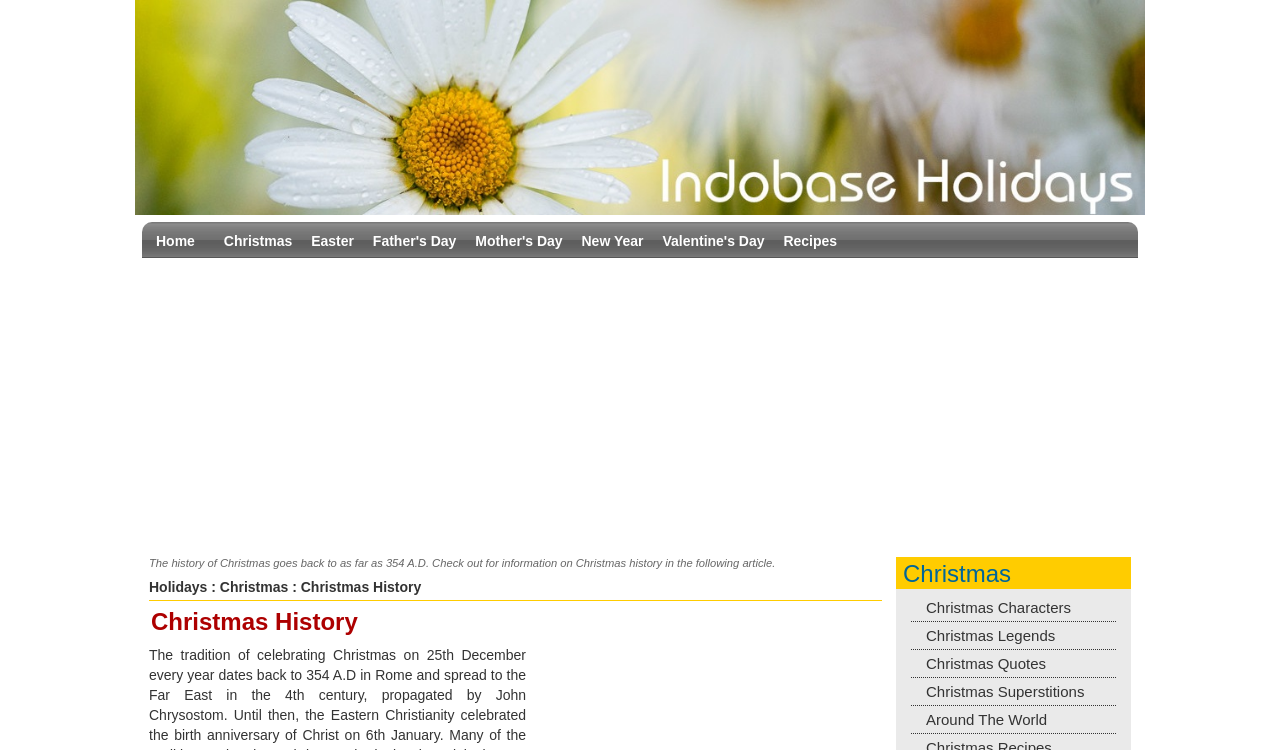Specify the bounding box coordinates for the region that must be clicked to perform the given instruction: "visit Home page".

[0.116, 0.305, 0.158, 0.337]